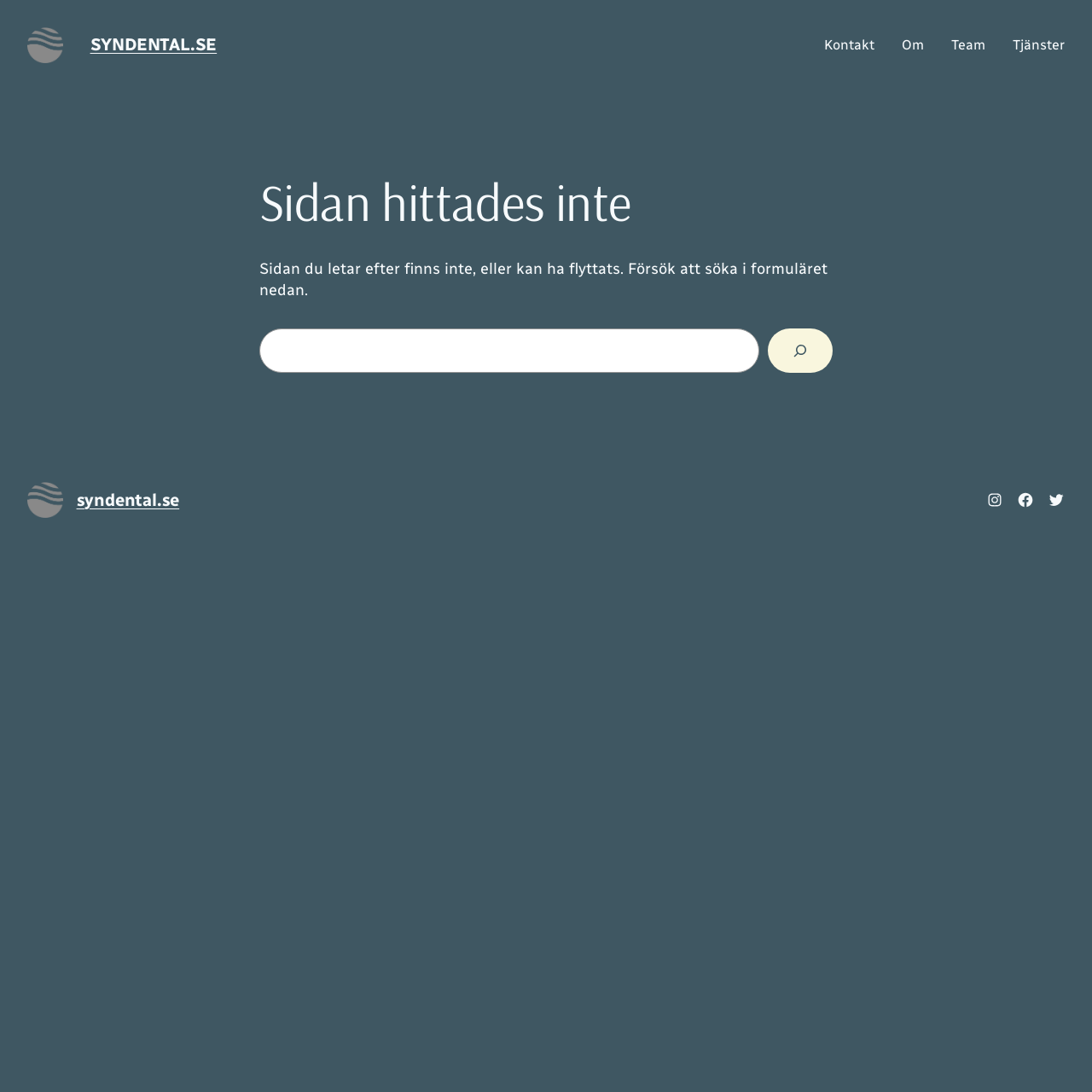Find the bounding box coordinates of the clickable region needed to perform the following instruction: "Visit the main page of the blog". The coordinates should be provided as four float numbers between 0 and 1, i.e., [left, top, right, bottom].

None